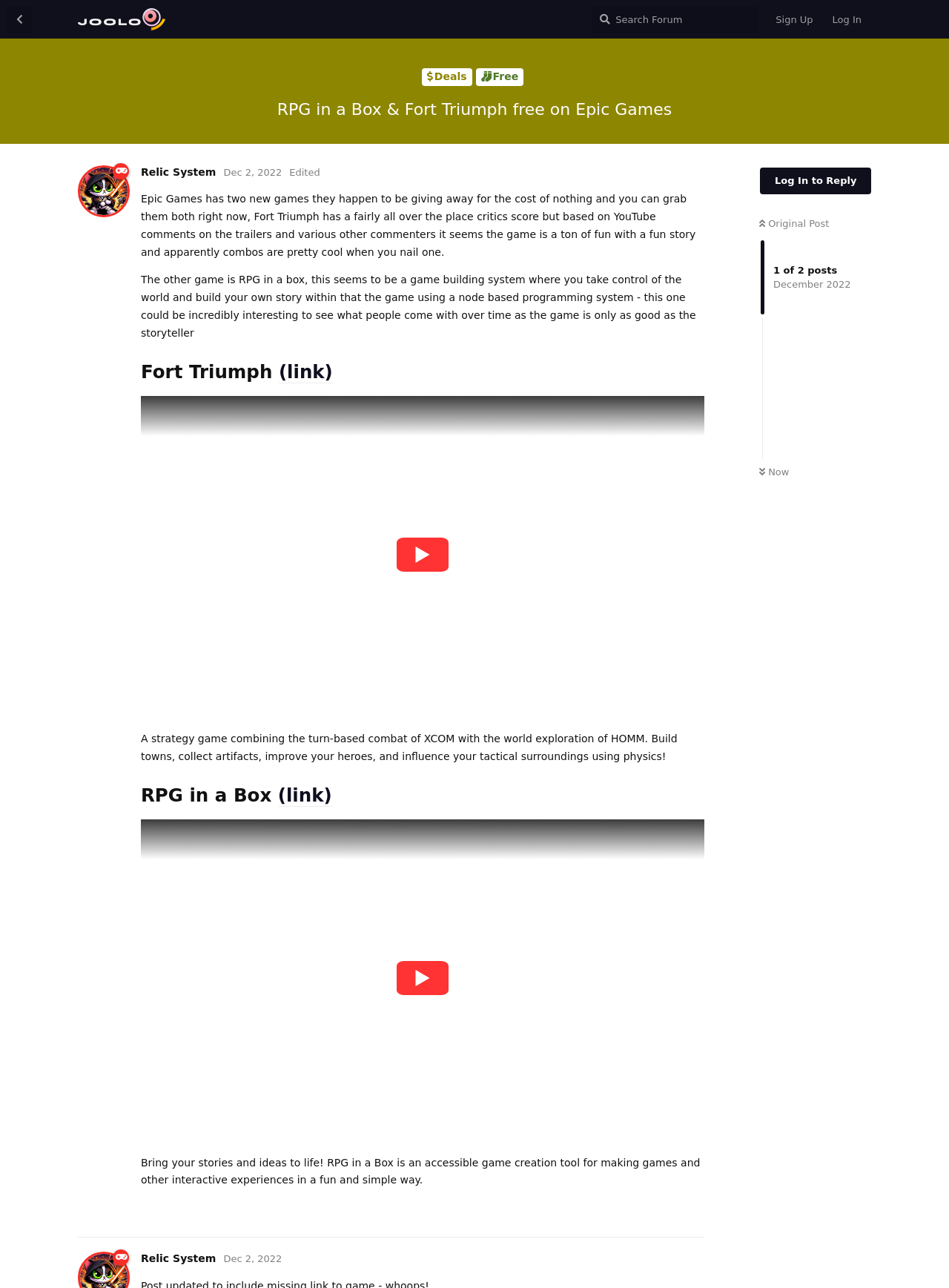Please determine the bounding box coordinates for the UI element described as: "Dec 2, 2022".

[0.235, 0.973, 0.297, 0.982]